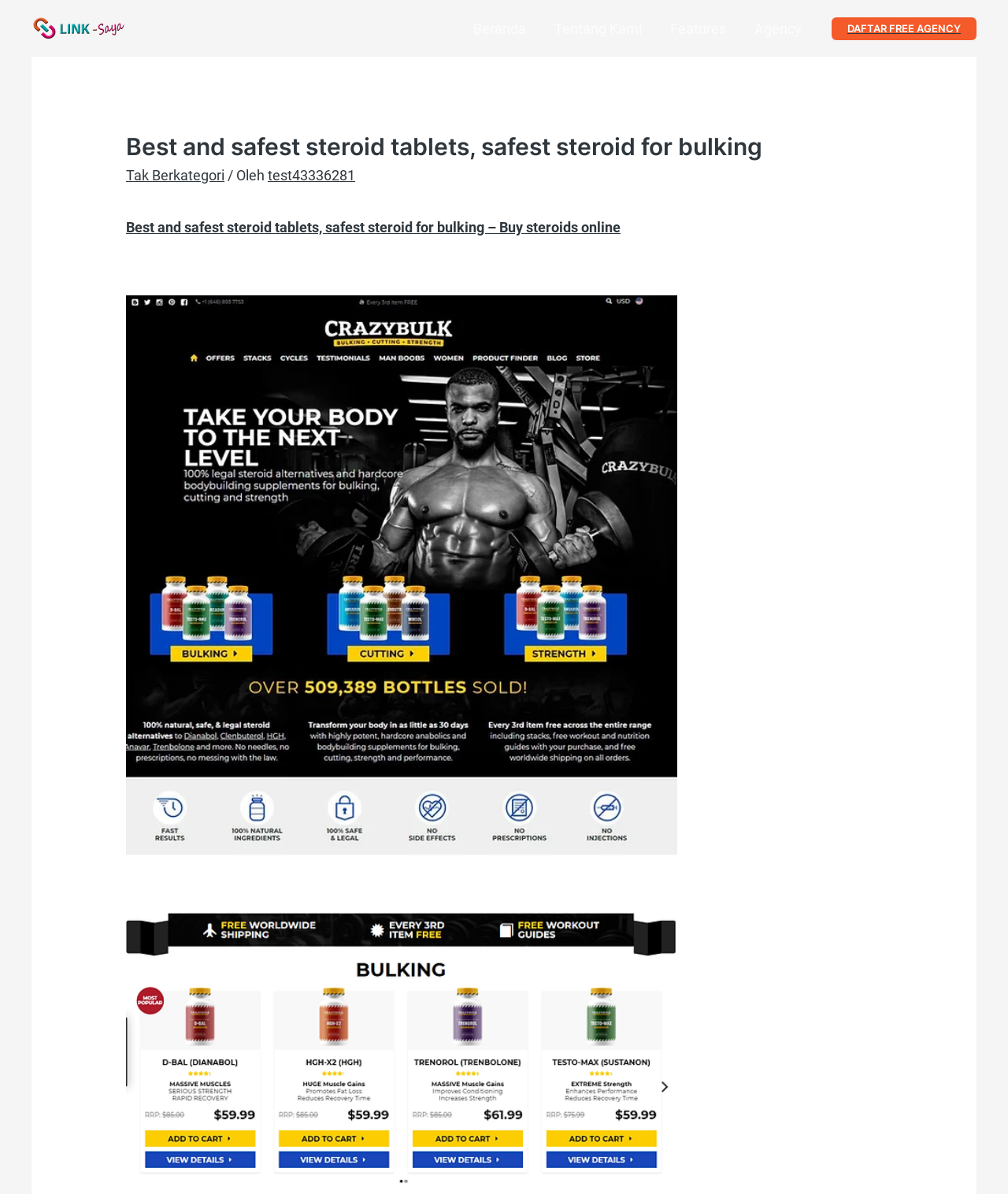Generate a thorough caption detailing the webpage content.

The webpage appears to be about steroids, specifically discussing the best and safest steroid tablets for bulking. At the top left, there is a small link. Below it, there is a navigation menu with four links: "Beranda", "Tentang Kami", "Features", and "Agency". 

On the right side, near the top, there is a prominent link "DAFTAR FREE AGENCY". Below this link, there is a header section with a heading that matches the title of the webpage. Underneath the heading, there are three links: "Tak Berkategori", "test43336281", and another link with the same title as the webpage. 

Further down, there is a link "Best and safest steroid tablets, safest steroid for bulking – Buy steroids online". Below this link, there is a small text element with a single whitespace character. 

The webpage features two images, both with the same description "Best and safest steroid tablets". The first image is located below the whitespace character, and the second image is at the bottom of the page. Both images are aligned to the left side of the page.